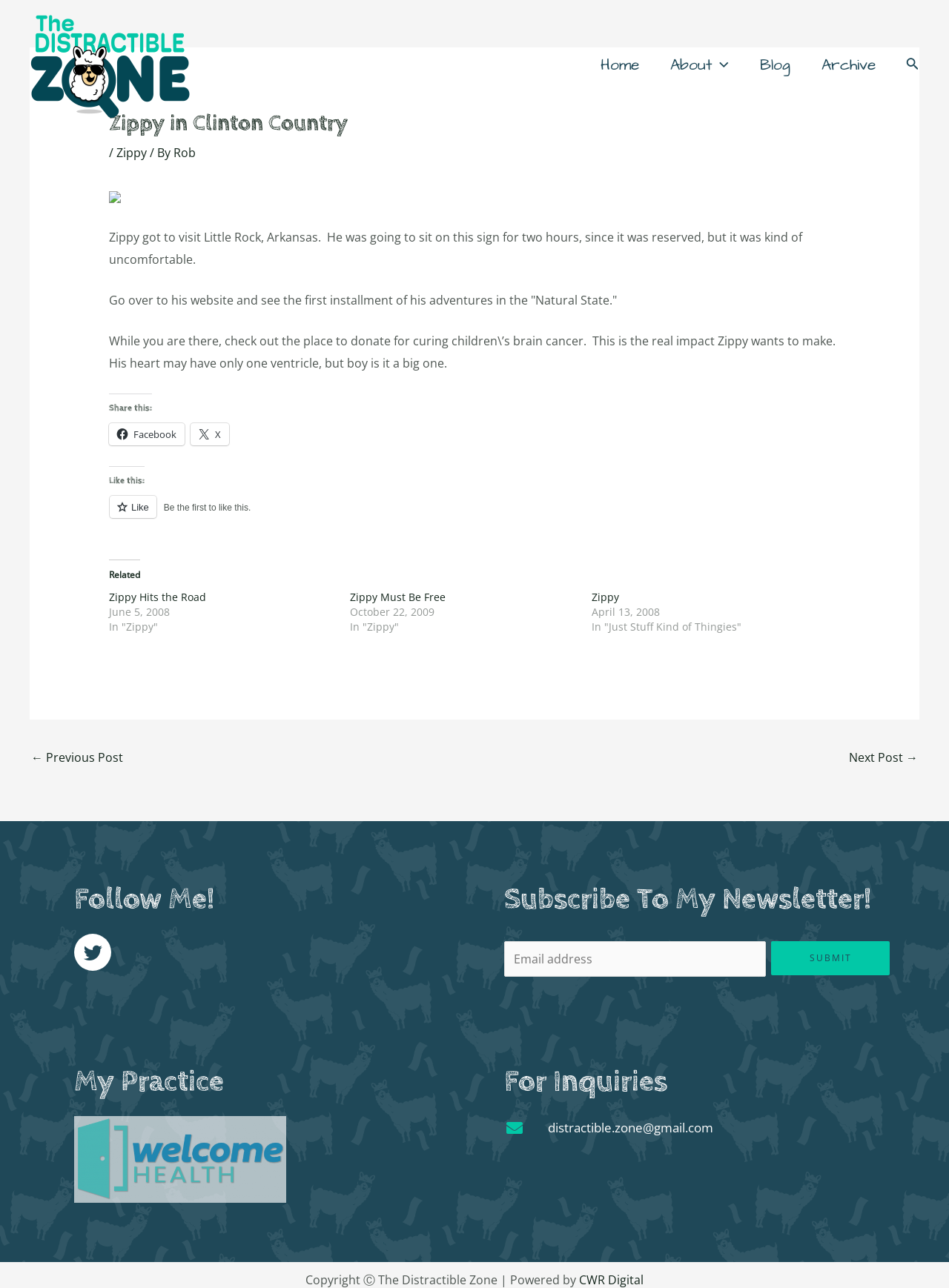Can you find the bounding box coordinates for the element that needs to be clicked to execute this instruction: "Subscribe to the newsletter"? The coordinates should be given as four float numbers between 0 and 1, i.e., [left, top, right, bottom].

[0.812, 0.731, 0.938, 0.757]